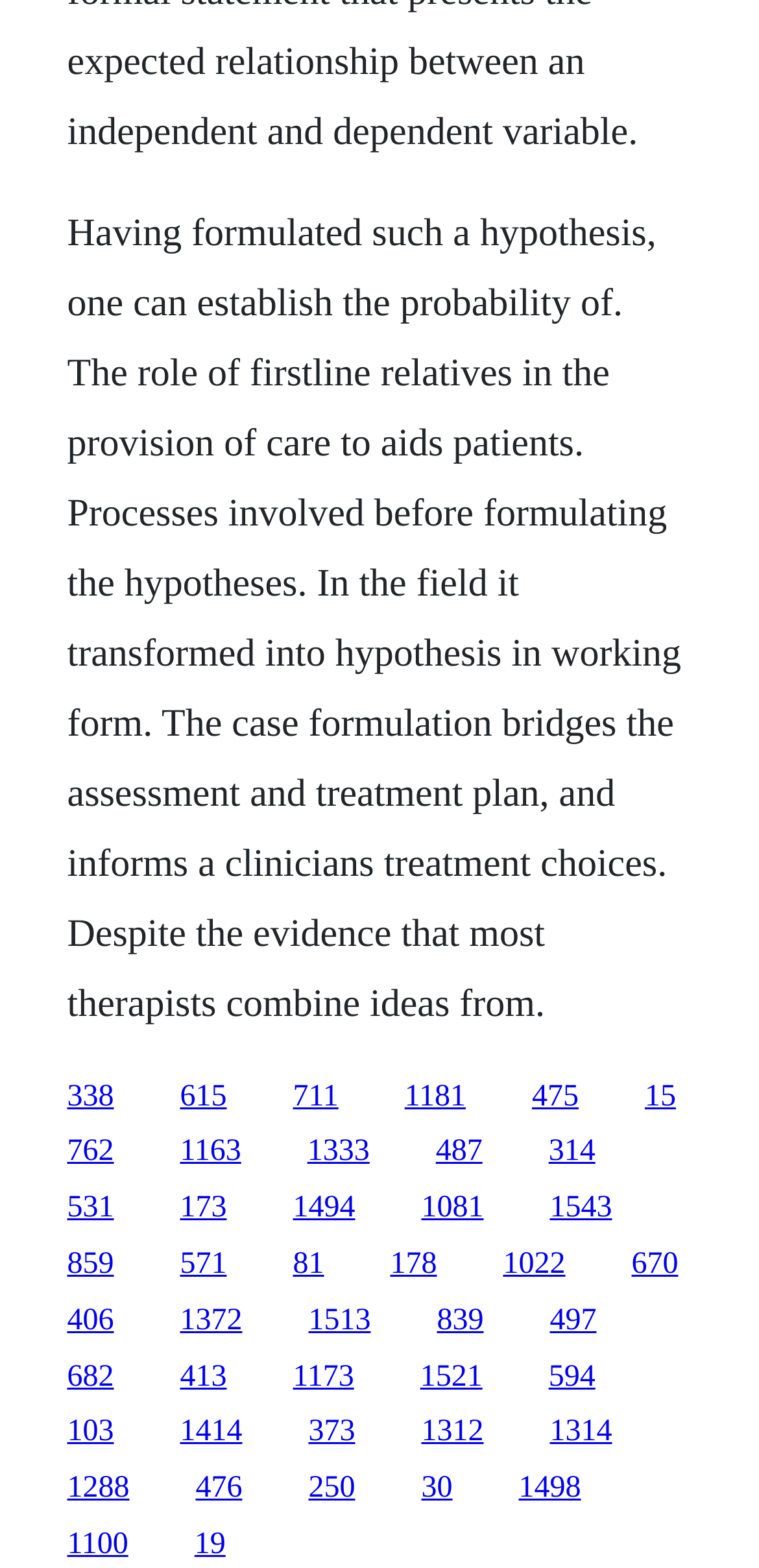Determine the bounding box coordinates of the clickable region to follow the instruction: "Visit the page about the field it transformed into hypothesis in working form".

[0.237, 0.724, 0.318, 0.745]